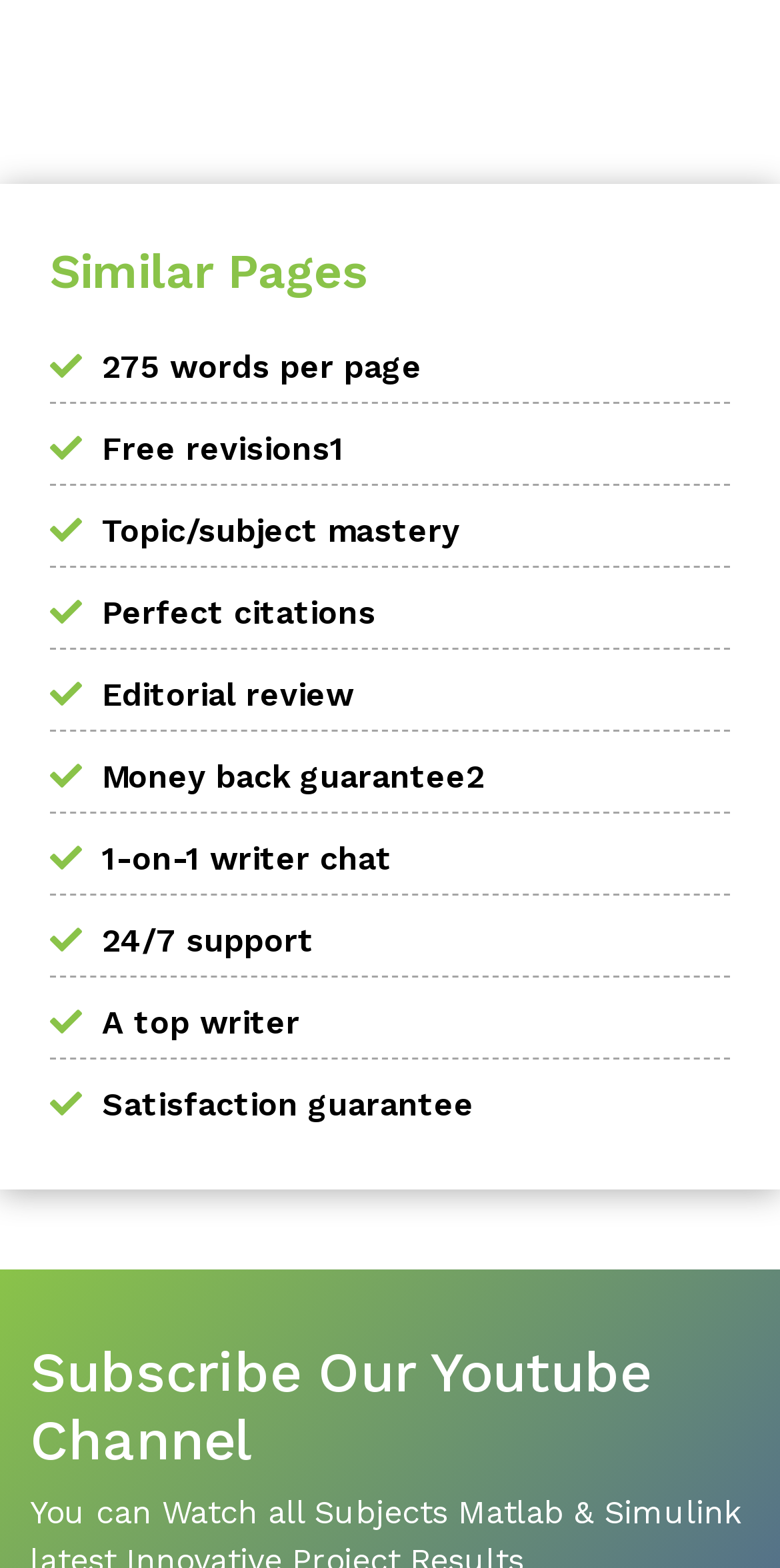Give the bounding box coordinates for this UI element: "24/7 support". The coordinates should be four float numbers between 0 and 1, arranged as [left, top, right, bottom].

[0.131, 0.588, 0.403, 0.612]